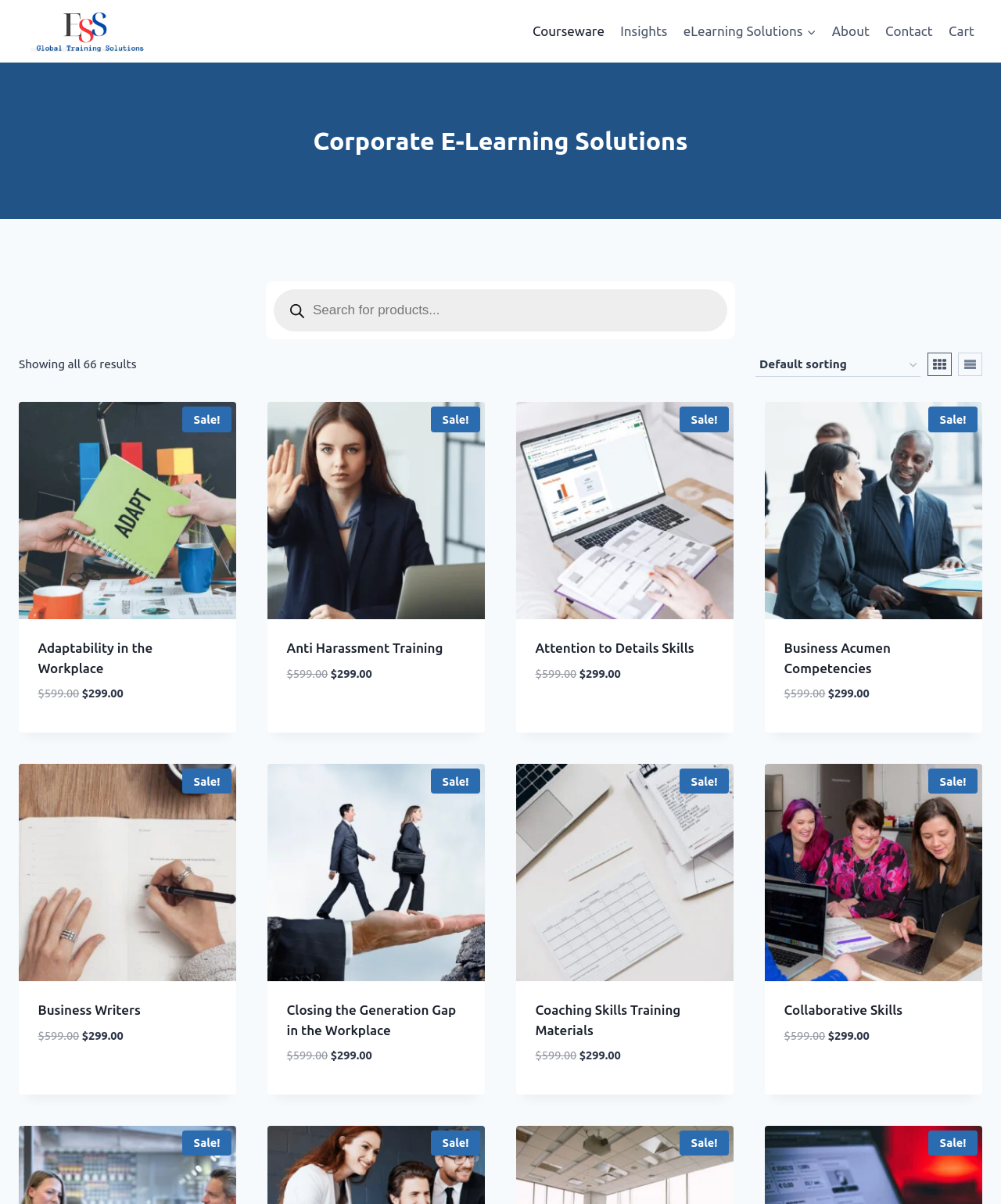Locate the bounding box coordinates of the area you need to click to fulfill this instruction: 'Change shop order'. The coordinates must be in the form of four float numbers ranging from 0 to 1: [left, top, right, bottom].

[0.755, 0.294, 0.92, 0.313]